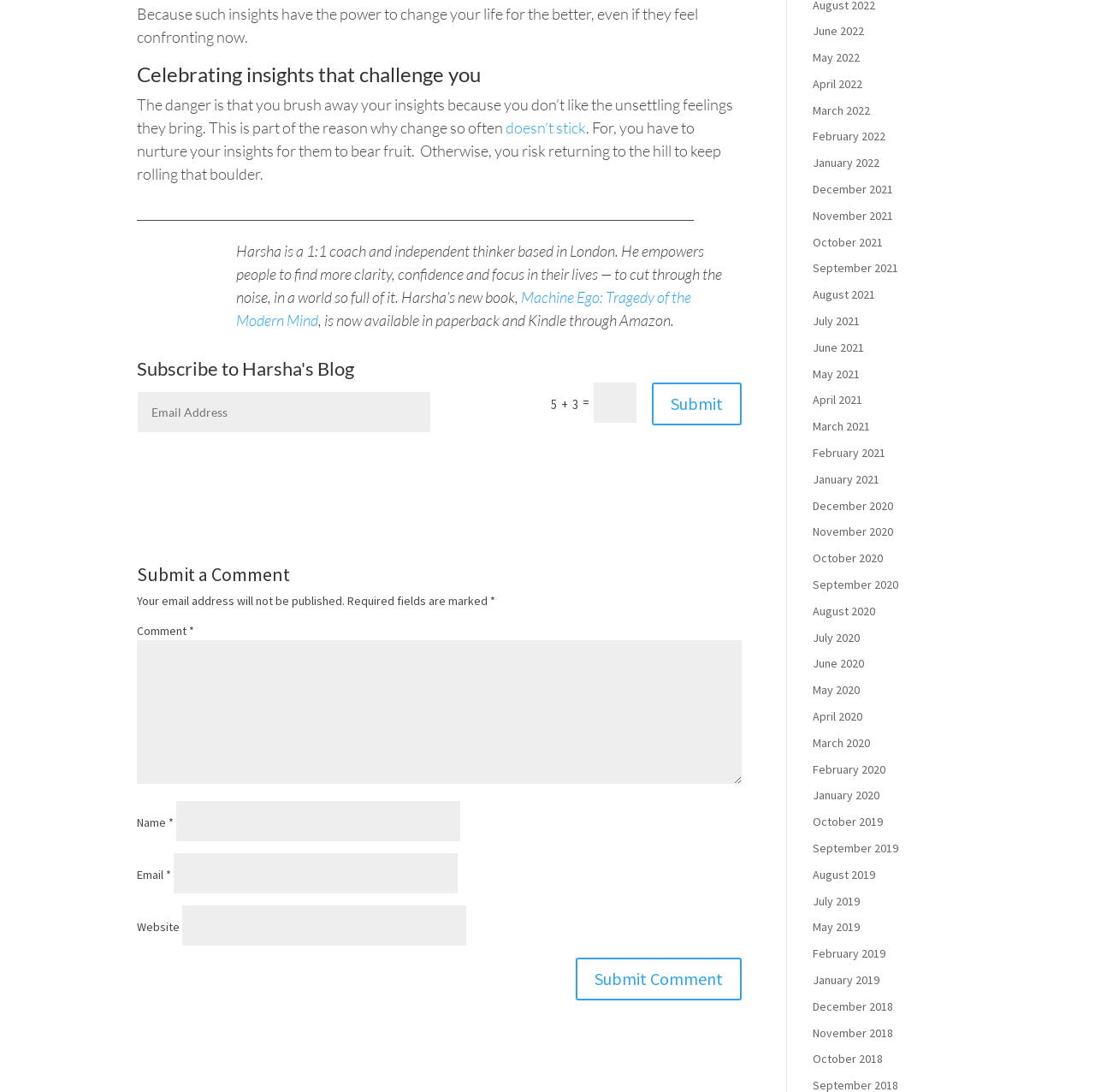Using the details from the image, please elaborate on the following question: What is the title of Harsha's book?

The webpage mentions that Harsha's new book is now available in paperback and Kindle through Amazon, and the title of the book is 'Machine Ego: Tragedy of the Modern Mind'.